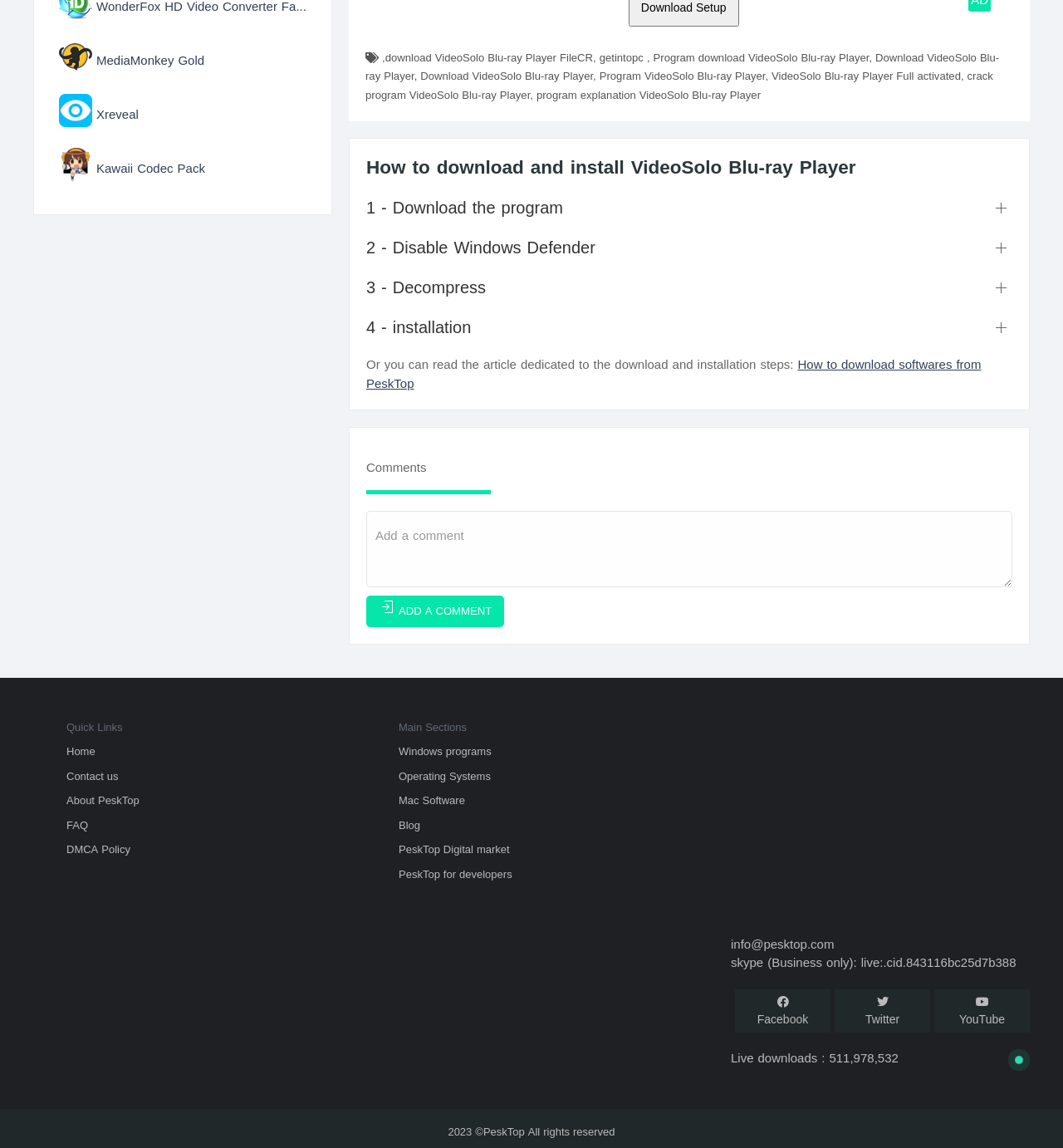Could you find the bounding box coordinates of the clickable area to complete this instruction: "Download the program"?

[0.345, 0.171, 0.952, 0.191]